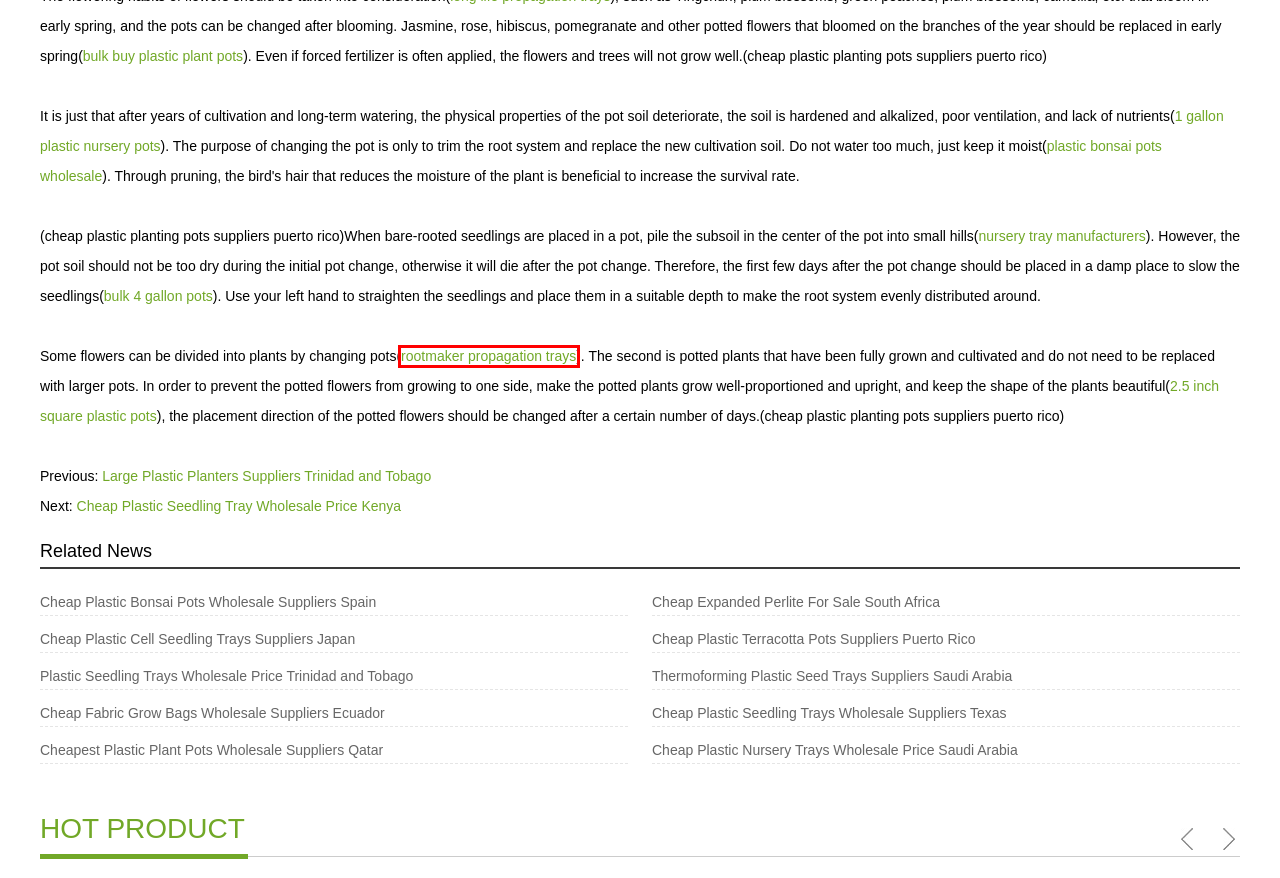You are given a webpage screenshot where a red bounding box highlights an element. Determine the most fitting webpage description for the new page that loads after clicking the element within the red bounding box. Here are the candidates:
A. Plastic Seedling Trays Wholesale Price Trinidad and Tobago - Wilson Garden
B. Thermoforming Plastic Seed Trays Suppliers Saudi Arabia - Wilson Garden
C. Cheap Expanded Perlite For Sale South Africa - Wilson Garden
D. Cheap Plastic Bonsai Pots Wholesale Suppliers Spain - Wilson Garden
E. 2.5 Inch Plastic Plant Pots | 2.5 Inch Square Plastic Pots - Wilson Garden
F. Rootmaker Propagation Trays - Wilson Garden
G. Cheap Plastic Nursery Trays Wholesale Price Saudi Arabia - Wilson Garden
H. Large Plastic Planters Suppliers Trinidad and Tobago - Wilson Garden

F